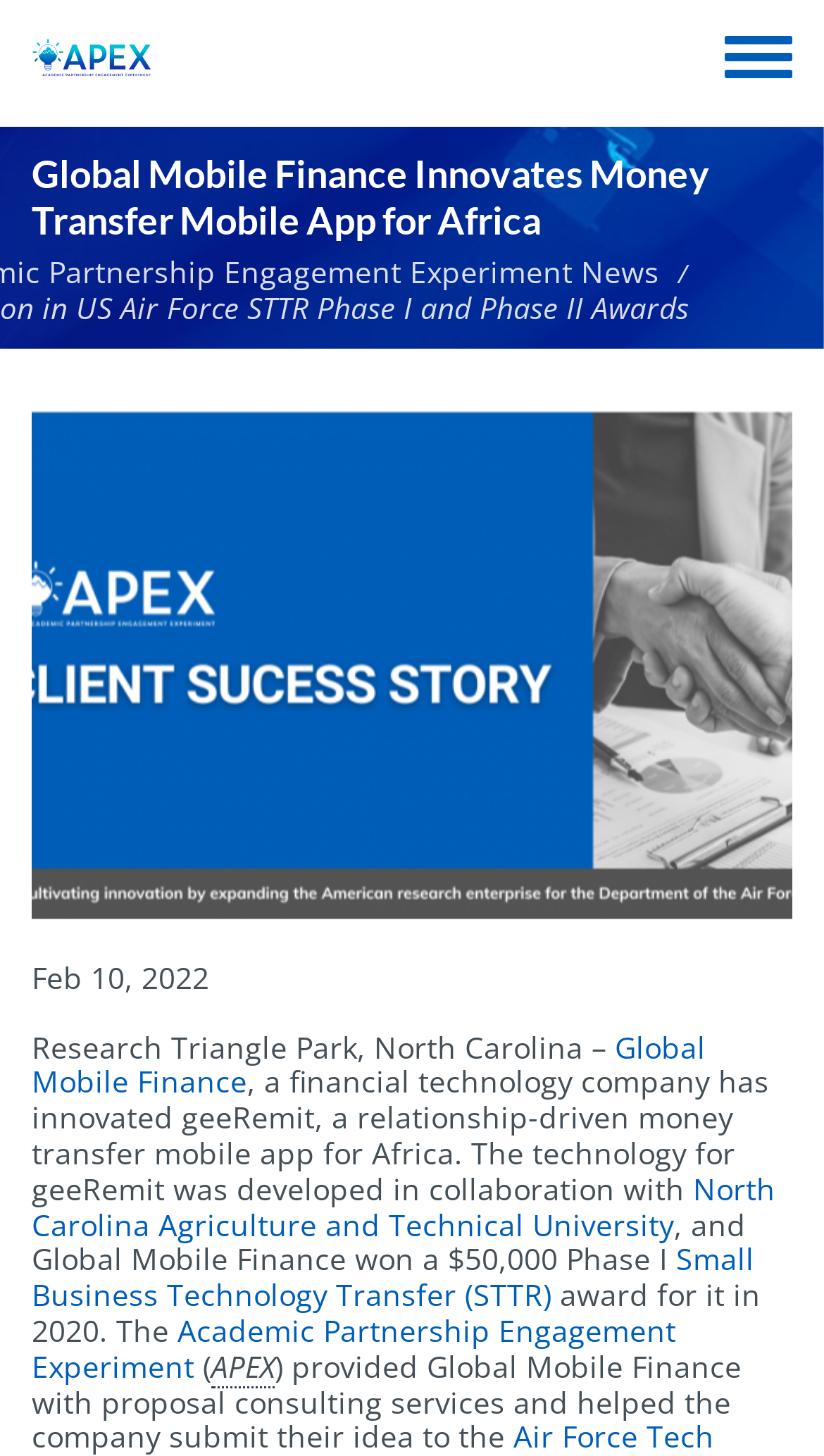Using the element description parent_node: Search name="s", predict the bounding box coordinates for the UI element. Provide the coordinates in (top-left x, top-left y, bottom-right x, bottom-right y) format with values ranging from 0 to 1.

None